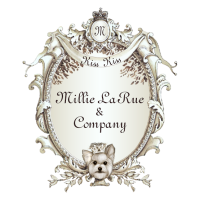Given the content of the image, can you provide a detailed answer to the question?
What is the overall aesthetic of the logo?

The logo's design, including the ornate border, floral motifs, and stylish typography, gives it a sophisticated and charming appearance, which can be described as having a vintage aesthetic.